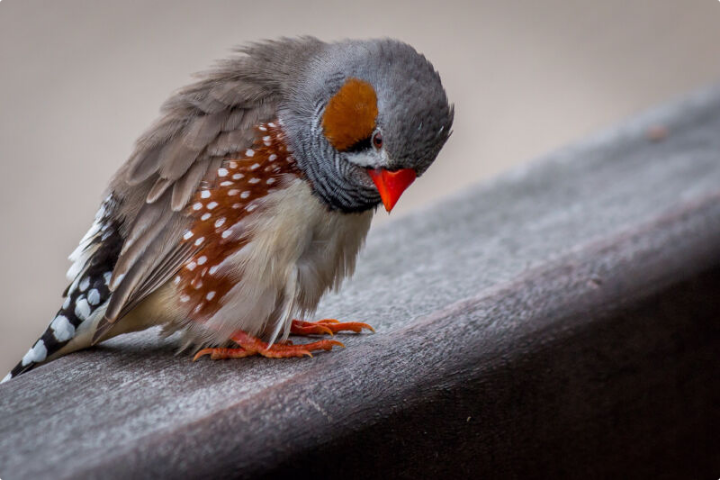Who is the photographer of the image? Please answer the question using a single word or phrase based on the image.

Nathan Coppen/Getty Images